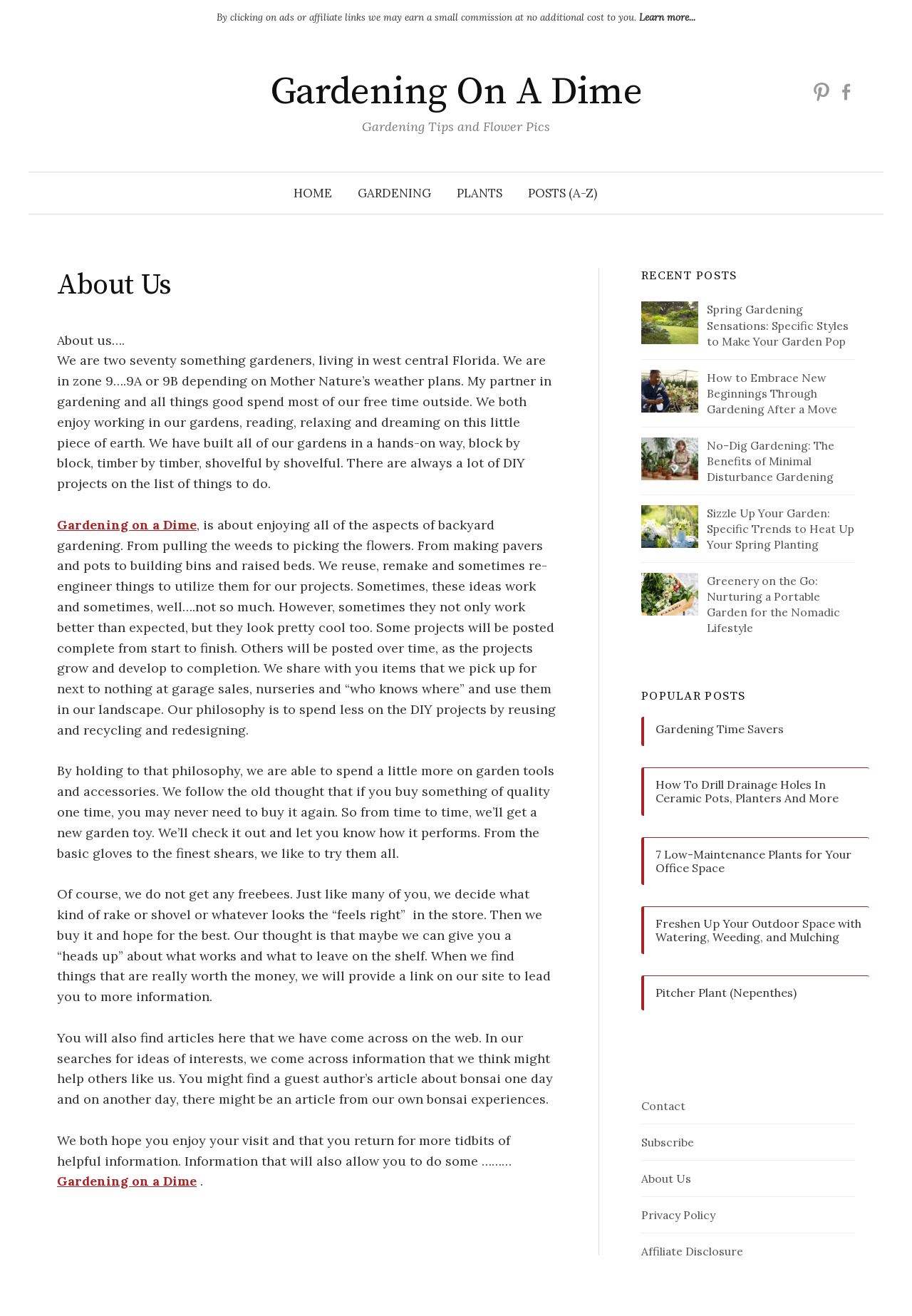What is the name of the website?
Based on the image, answer the question in a detailed manner.

The name of the website can be found in the link 'Gardening On A Dime' at the top of the page, which is also mentioned in the meta description.